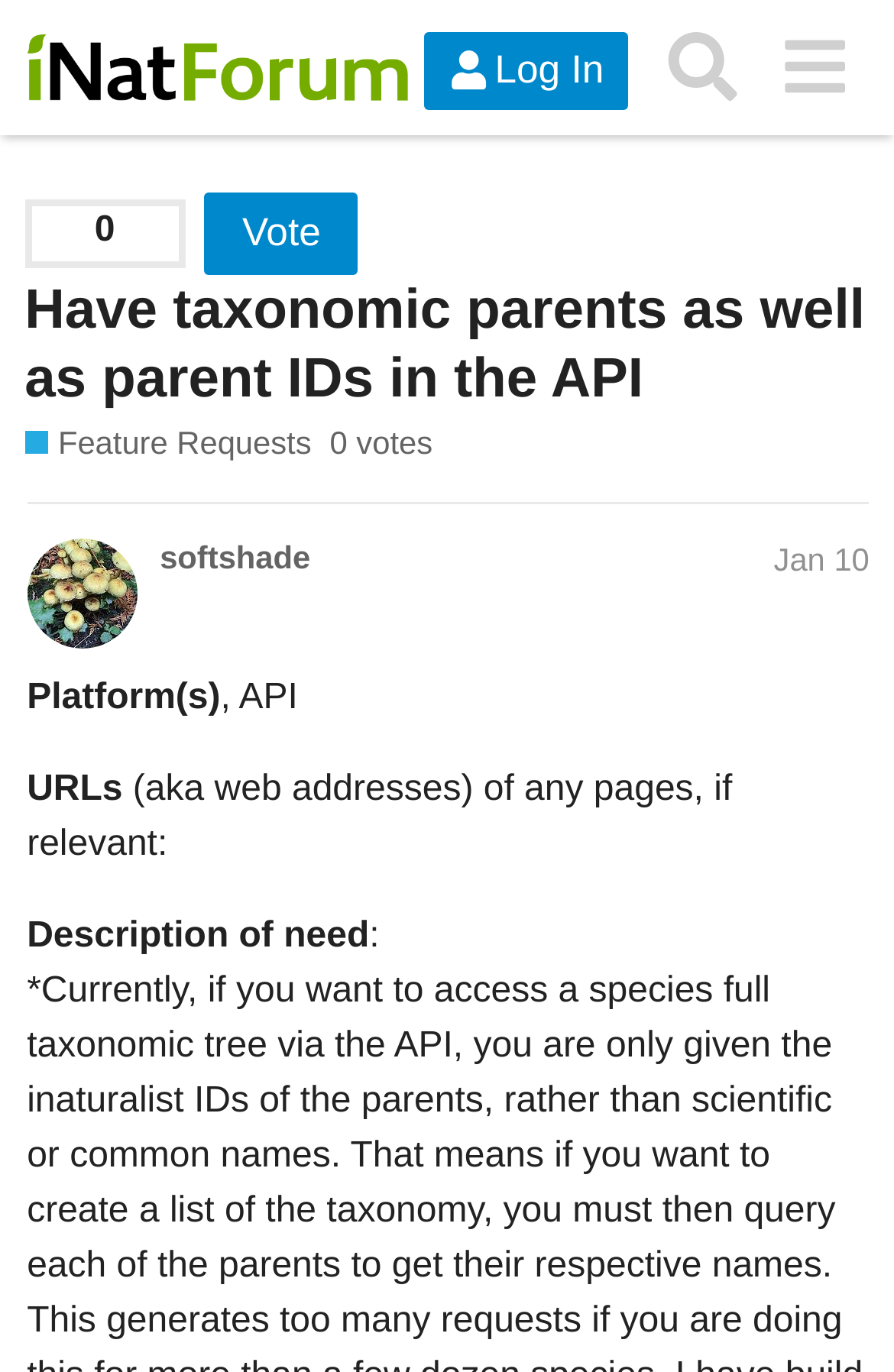How many buttons are there in the top navigation bar?
Look at the image and answer the question with a single word or phrase.

4